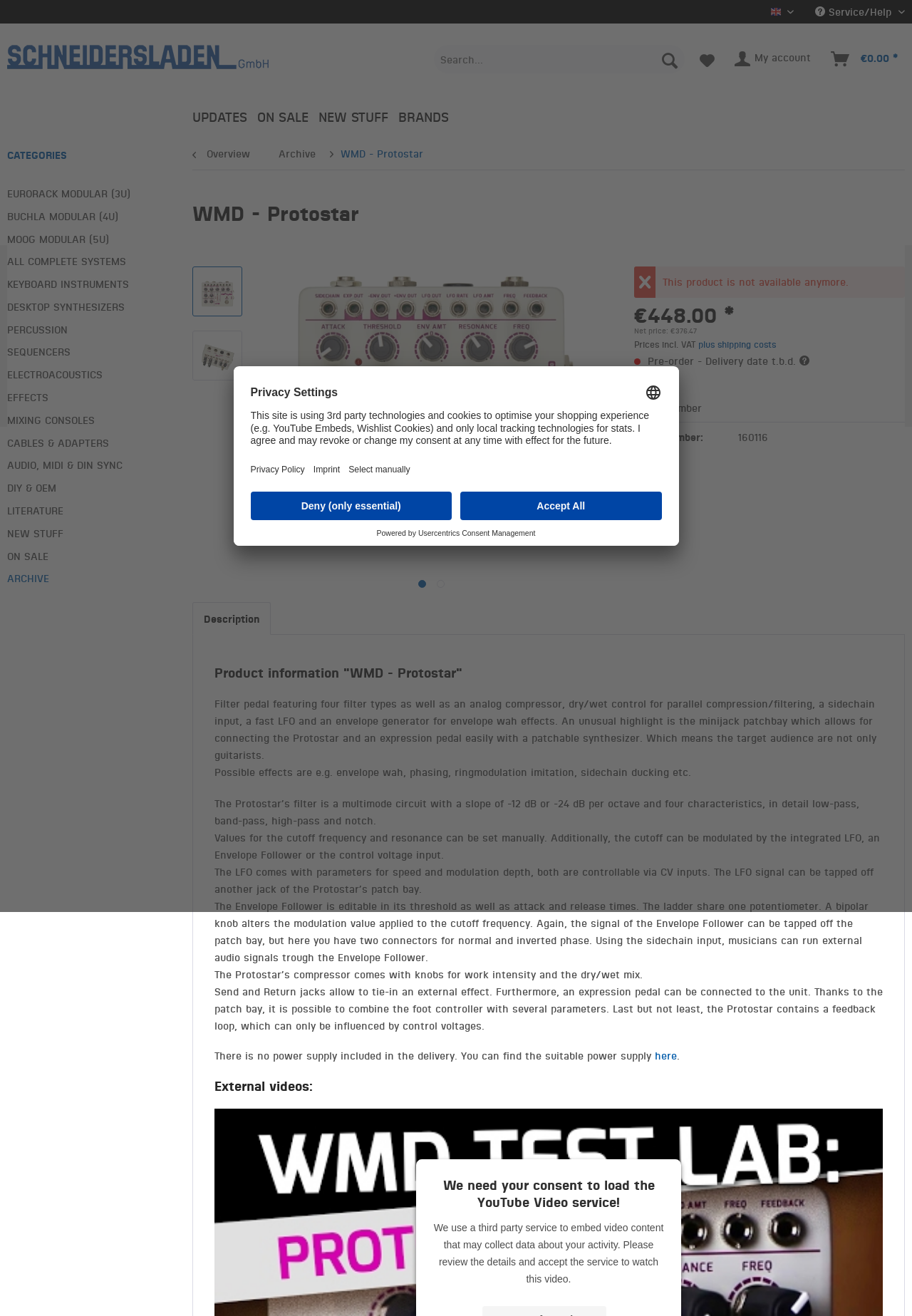Select the bounding box coordinates of the element I need to click to carry out the following instruction: "Search".

[0.475, 0.034, 0.751, 0.056]